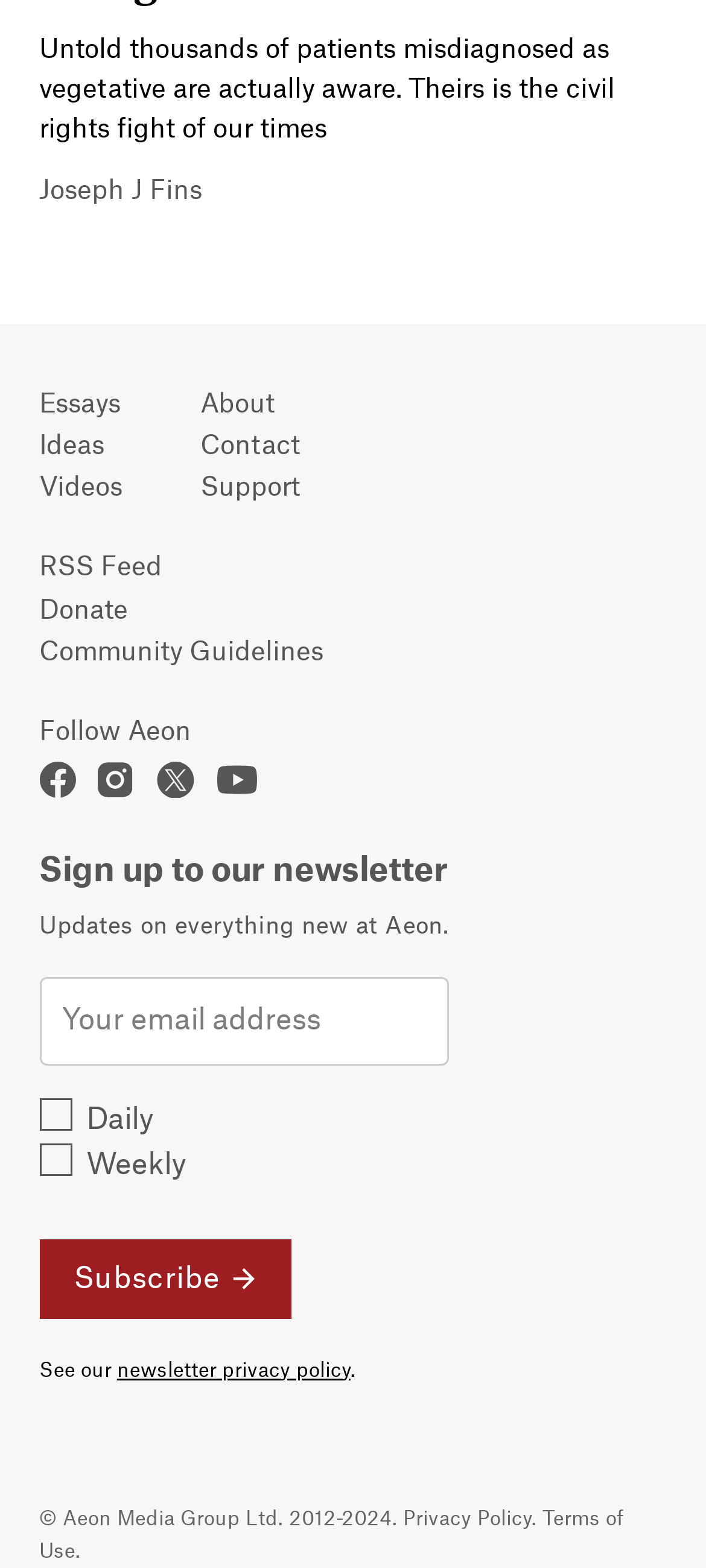From the element description name="email" placeholder="Your email address", predict the bounding box coordinates of the UI element. The coordinates must be specified in the format (top-left x, top-left y, bottom-right x, bottom-right y) and should be within the 0 to 1 range.

[0.055, 0.623, 0.635, 0.679]